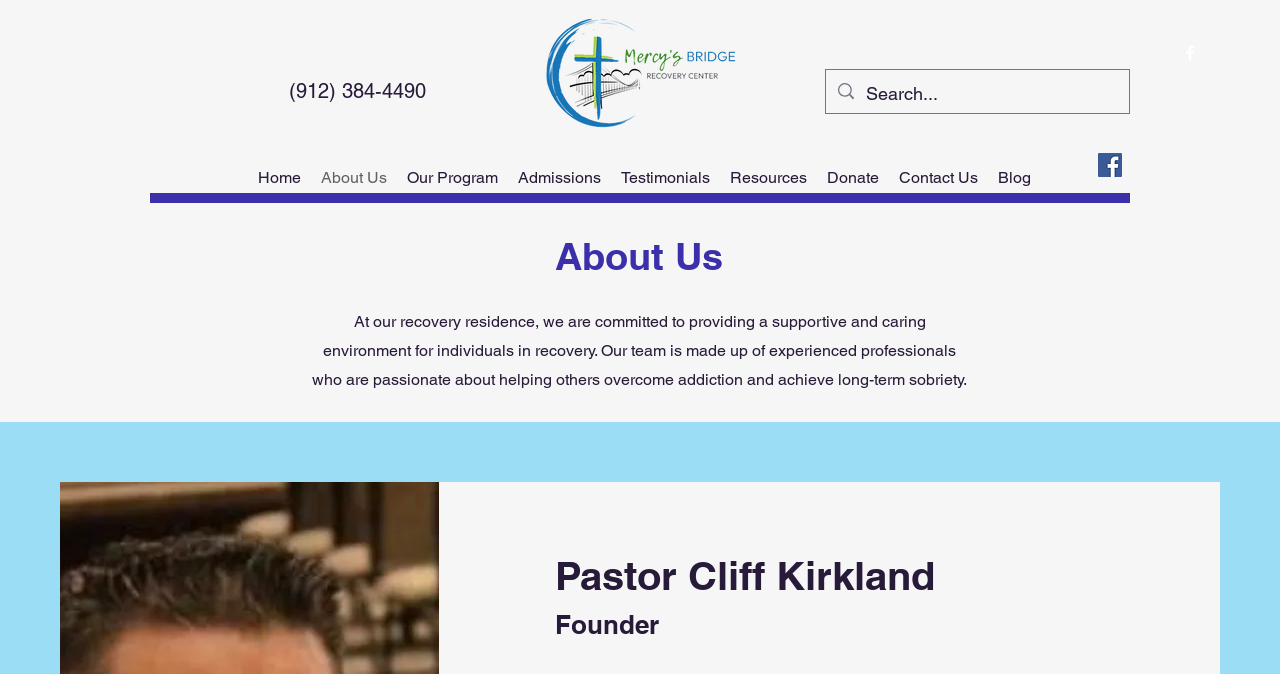Could you find the bounding box coordinates of the clickable area to complete this instruction: "Visit Facebook page"?

[0.922, 0.064, 0.938, 0.093]